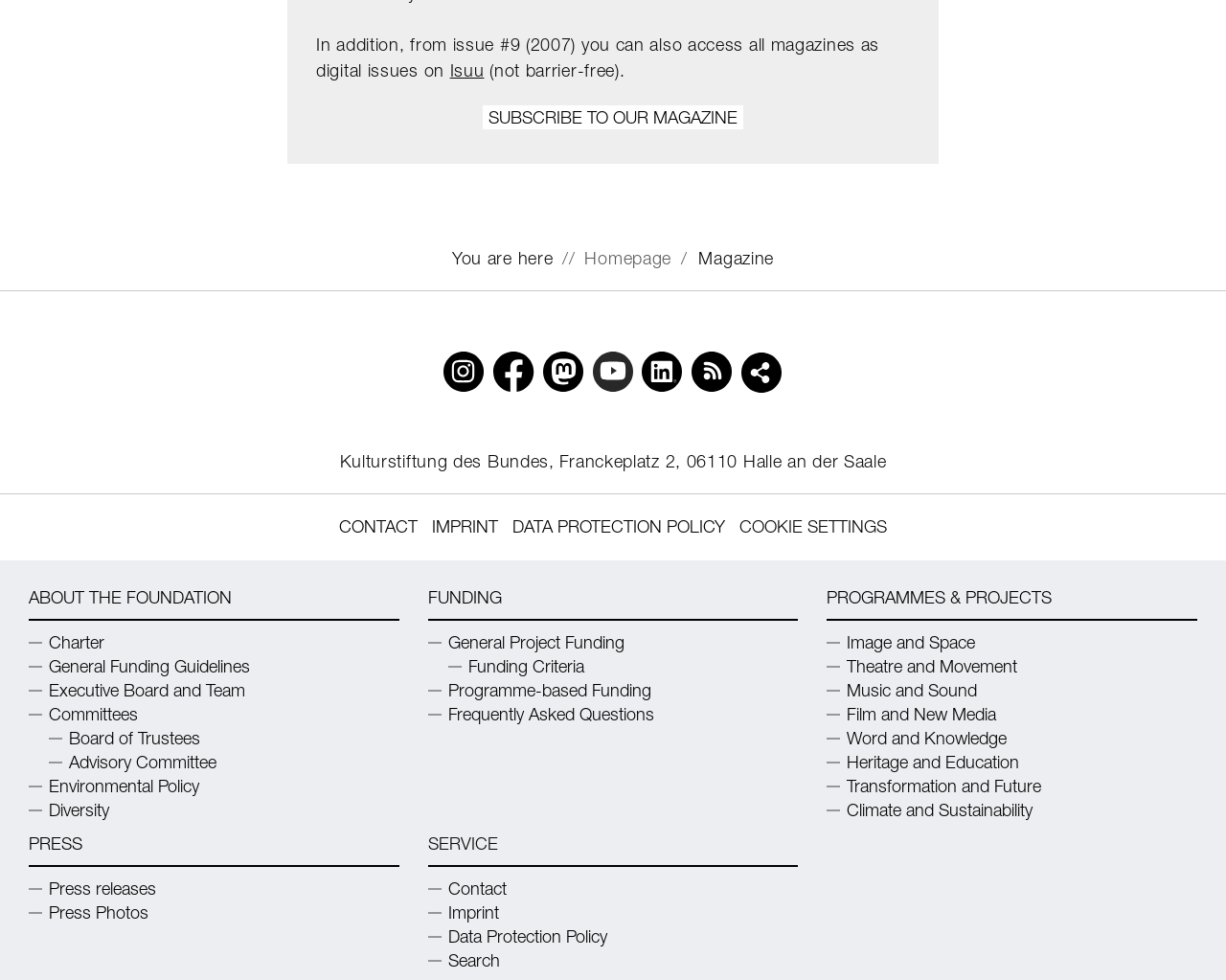What is the address of the foundation?
Refer to the image and provide a one-word or short phrase answer.

Franckeplatz 2, 06110 Halle an der Saale, Germany